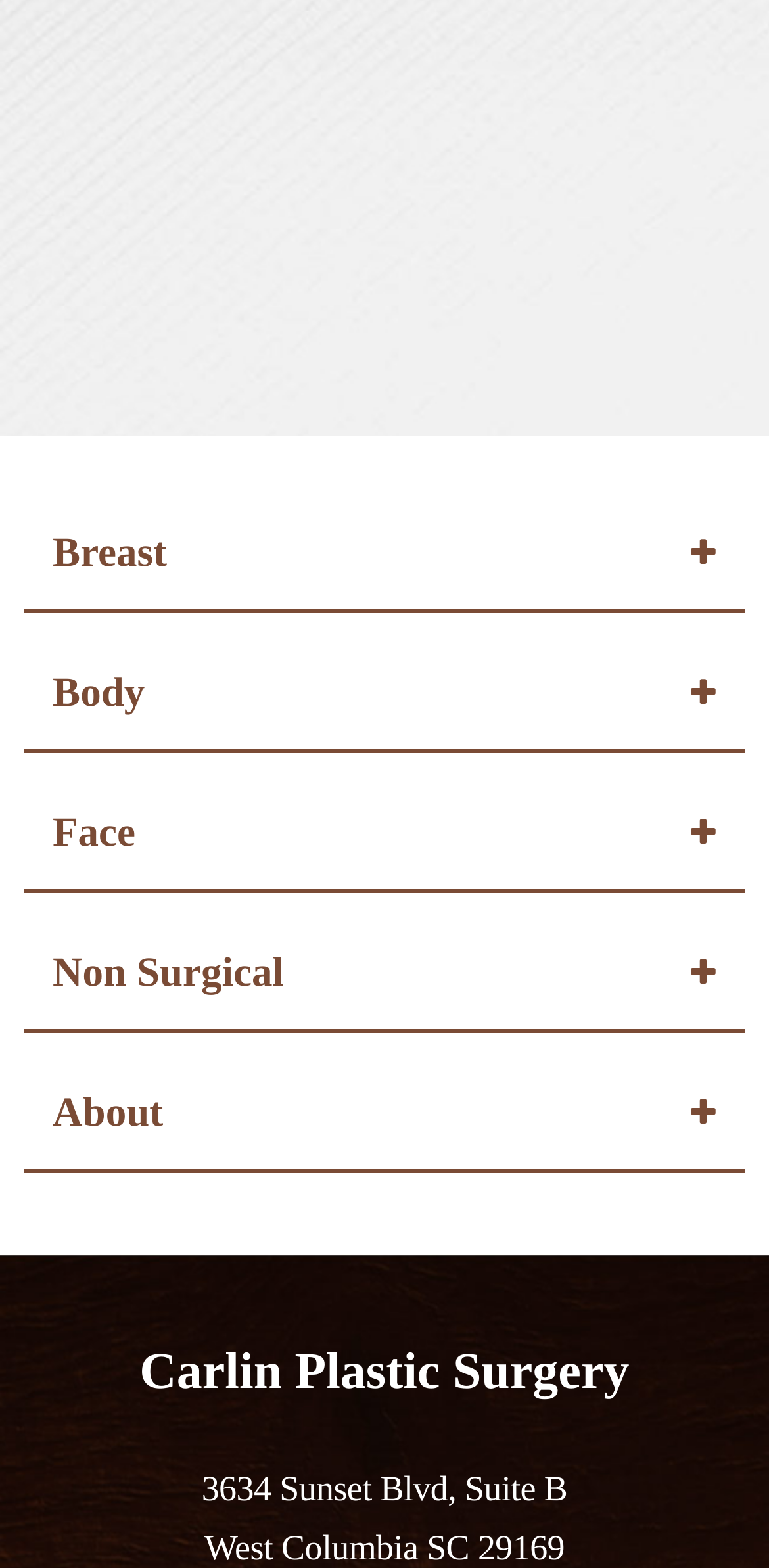Please provide a comprehensive response to the question based on the details in the image: What are the categories of plastic surgery services offered?

The categories of plastic surgery services offered can be found in the heading elements with links, which are located at the top of the webpage and include Breast, Body, Face, and Non Surgical.